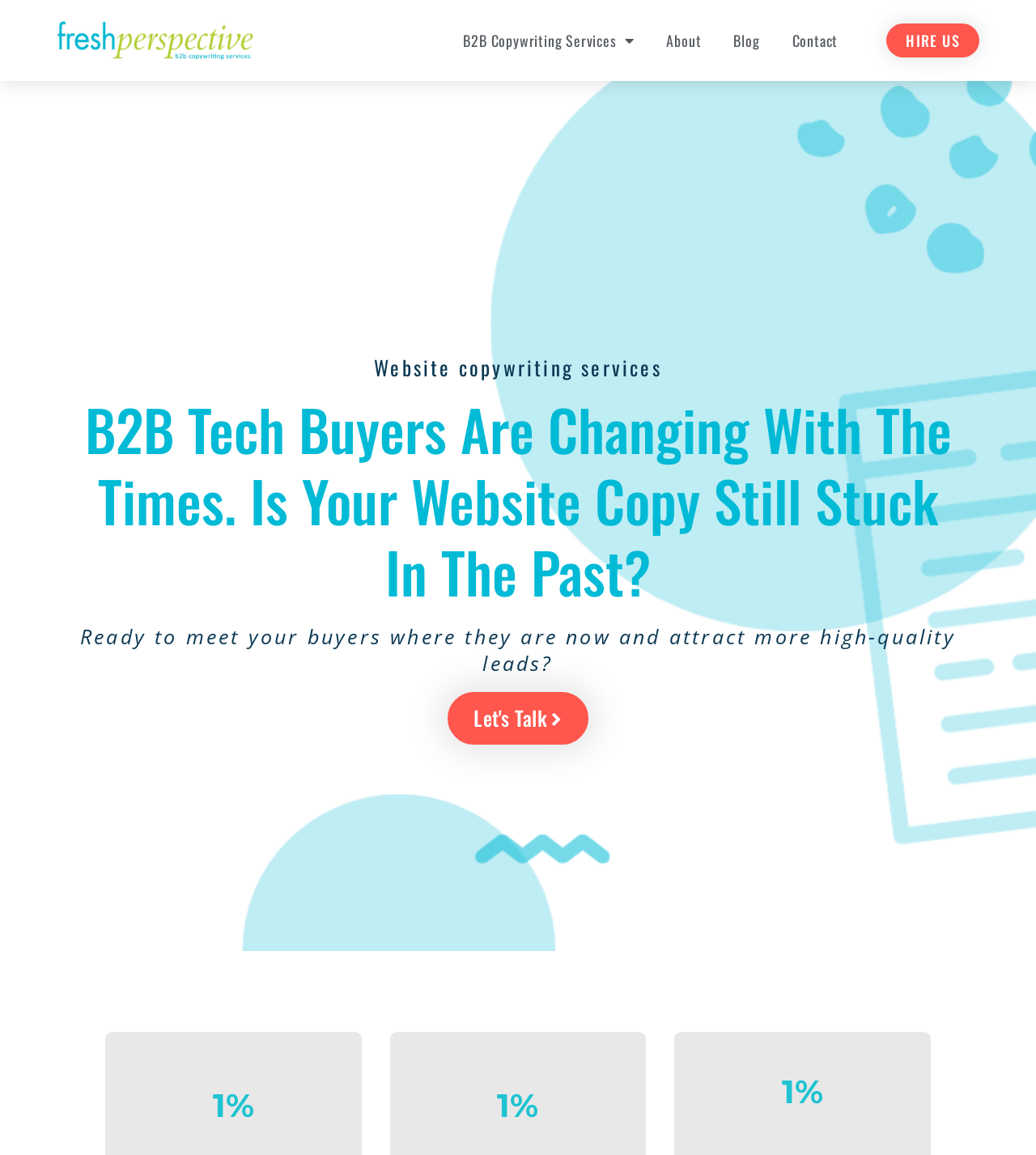Find the bounding box coordinates for the HTML element described as: "B2B Copywriting Services". The coordinates should consist of four float values between 0 and 1, i.e., [left, top, right, bottom].

[0.432, 0.0, 0.628, 0.07]